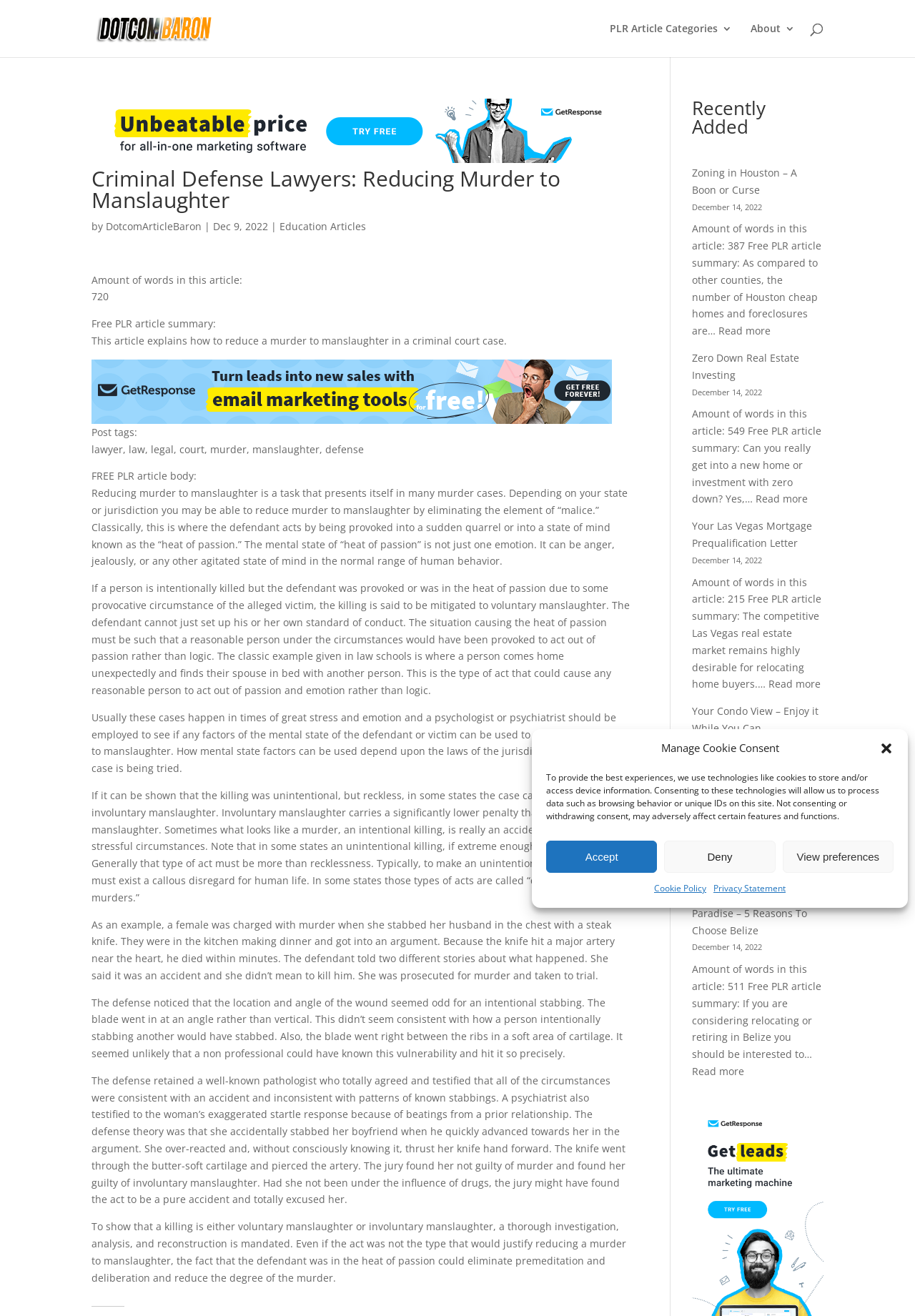What is the number of words in the article?
Please use the image to provide an in-depth answer to the question.

The number of words in the article is mentioned at the top of the page as 'Amount of words in this article: 720'.